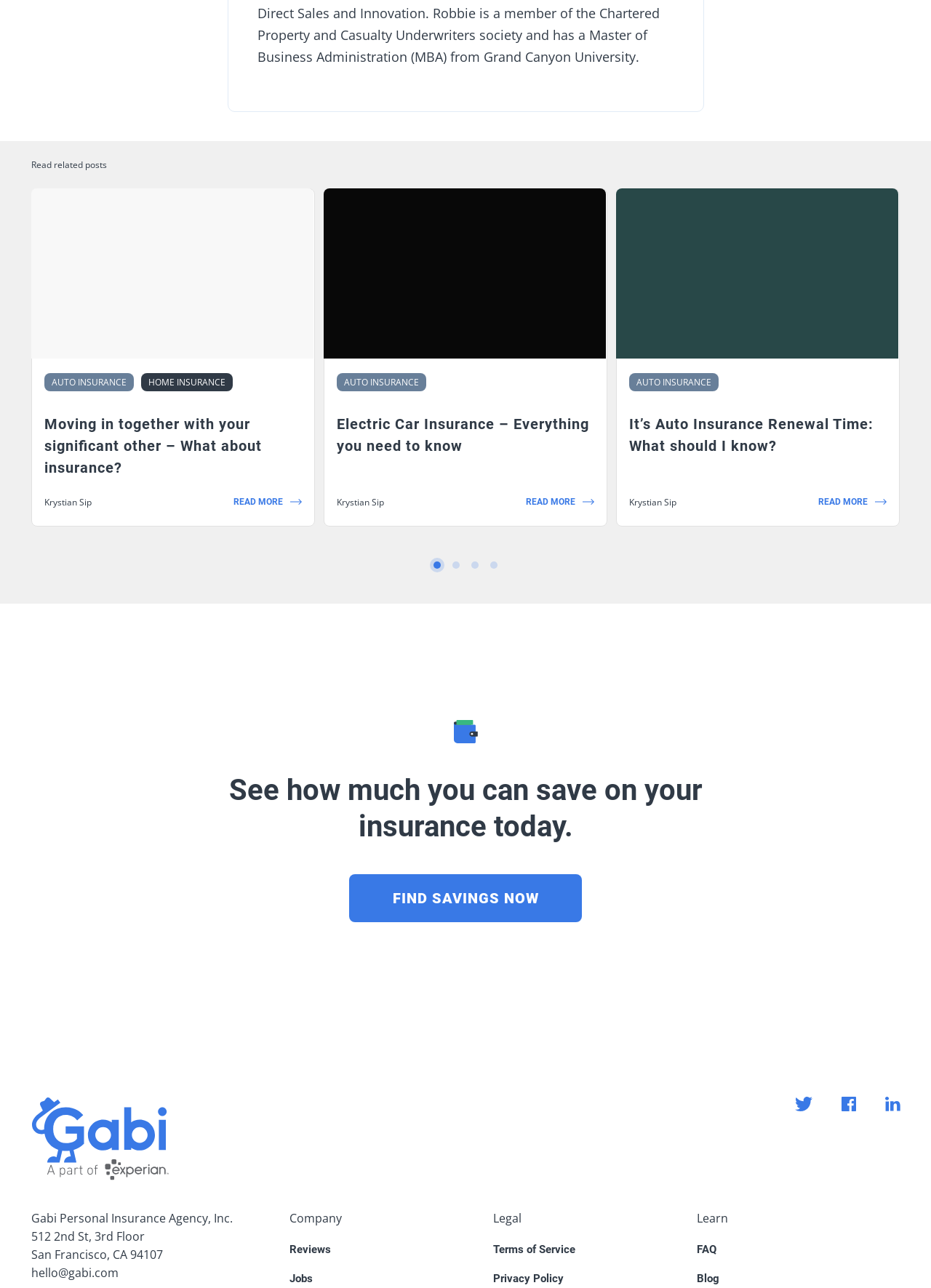Point out the bounding box coordinates of the section to click in order to follow this instruction: "Learn more about the company".

[0.311, 0.939, 0.367, 0.952]